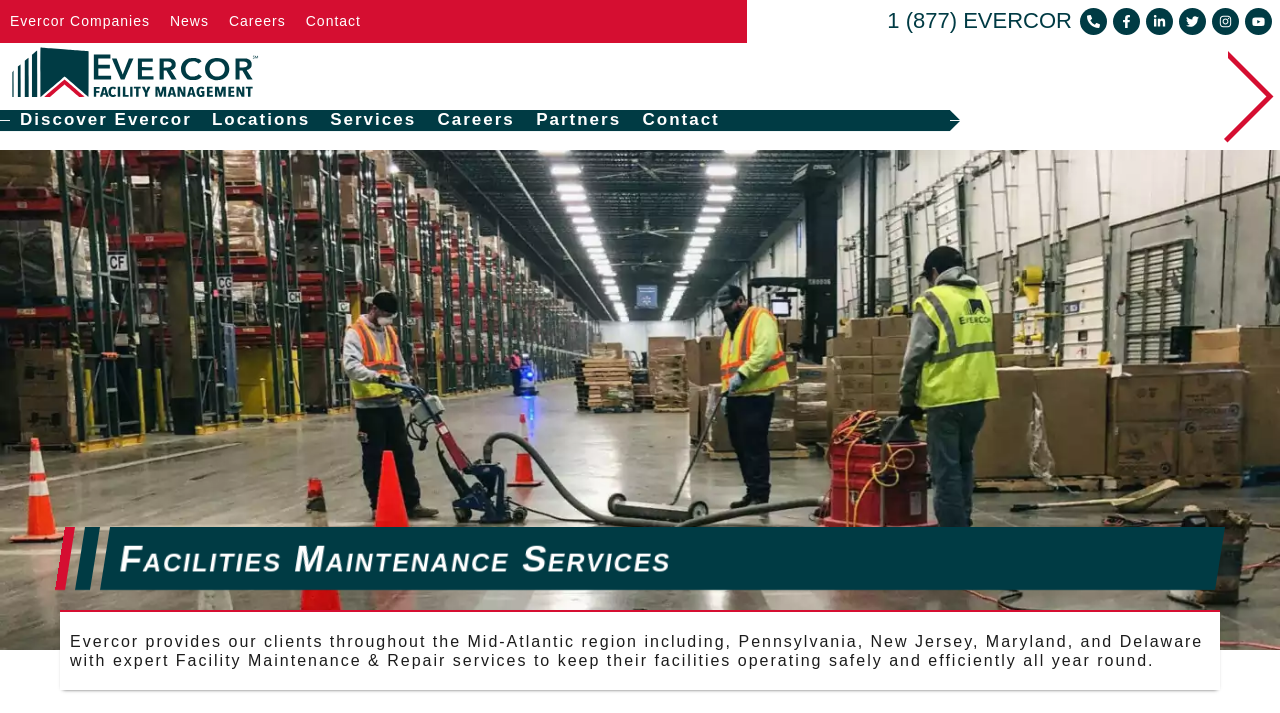Determine the bounding box coordinates in the format (top-left x, top-left y, bottom-right x, bottom-right y). Ensure all values are floating point numbers between 0 and 1. Identify the bounding box of the UI element described by: Evercor Companies

[0.008, 0.016, 0.117, 0.044]